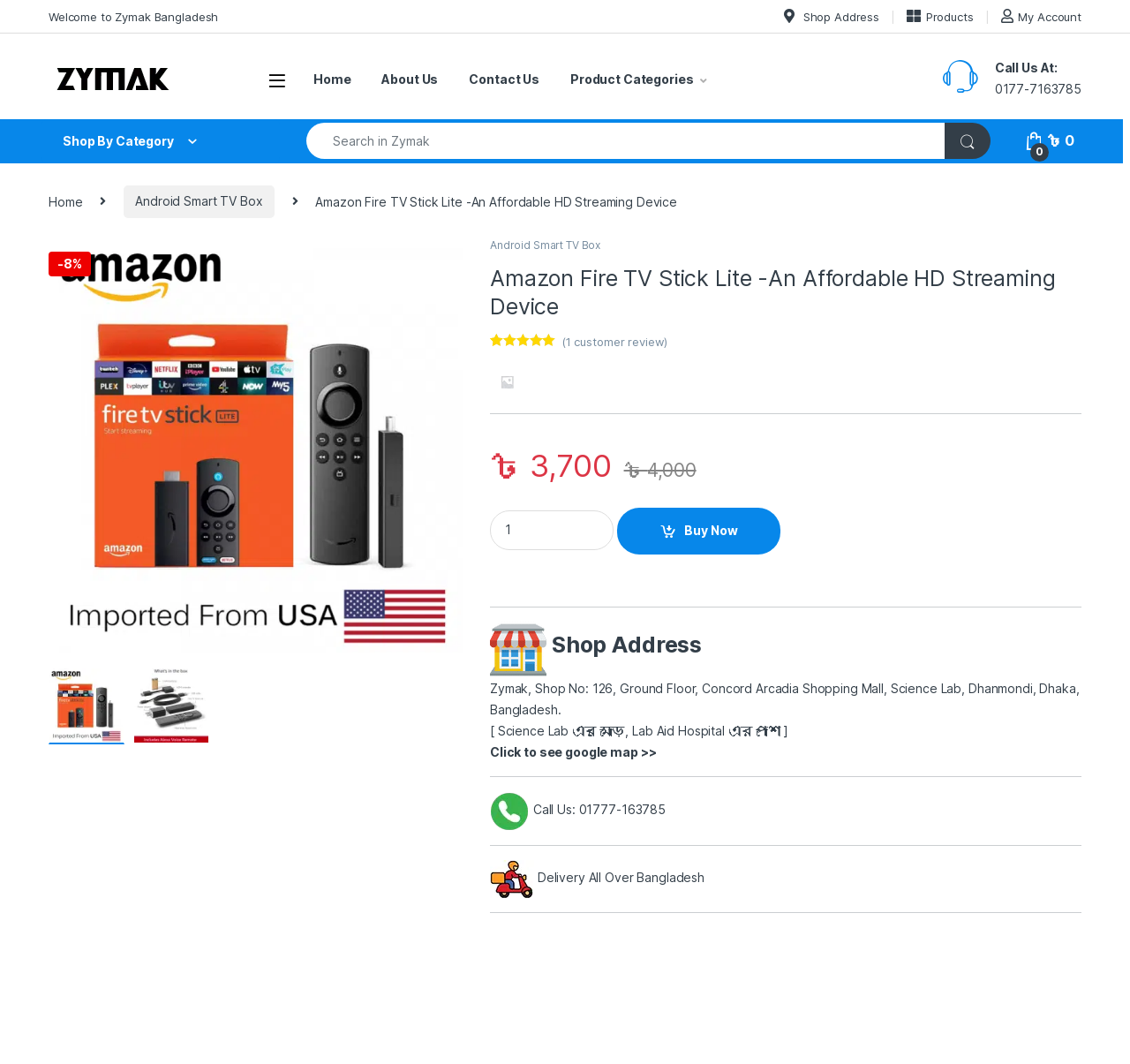Please identify the coordinates of the bounding box for the clickable region that will accomplish this instruction: "Click on the 'Welcome to Zymak Bangladesh' link".

[0.043, 0.0, 0.193, 0.031]